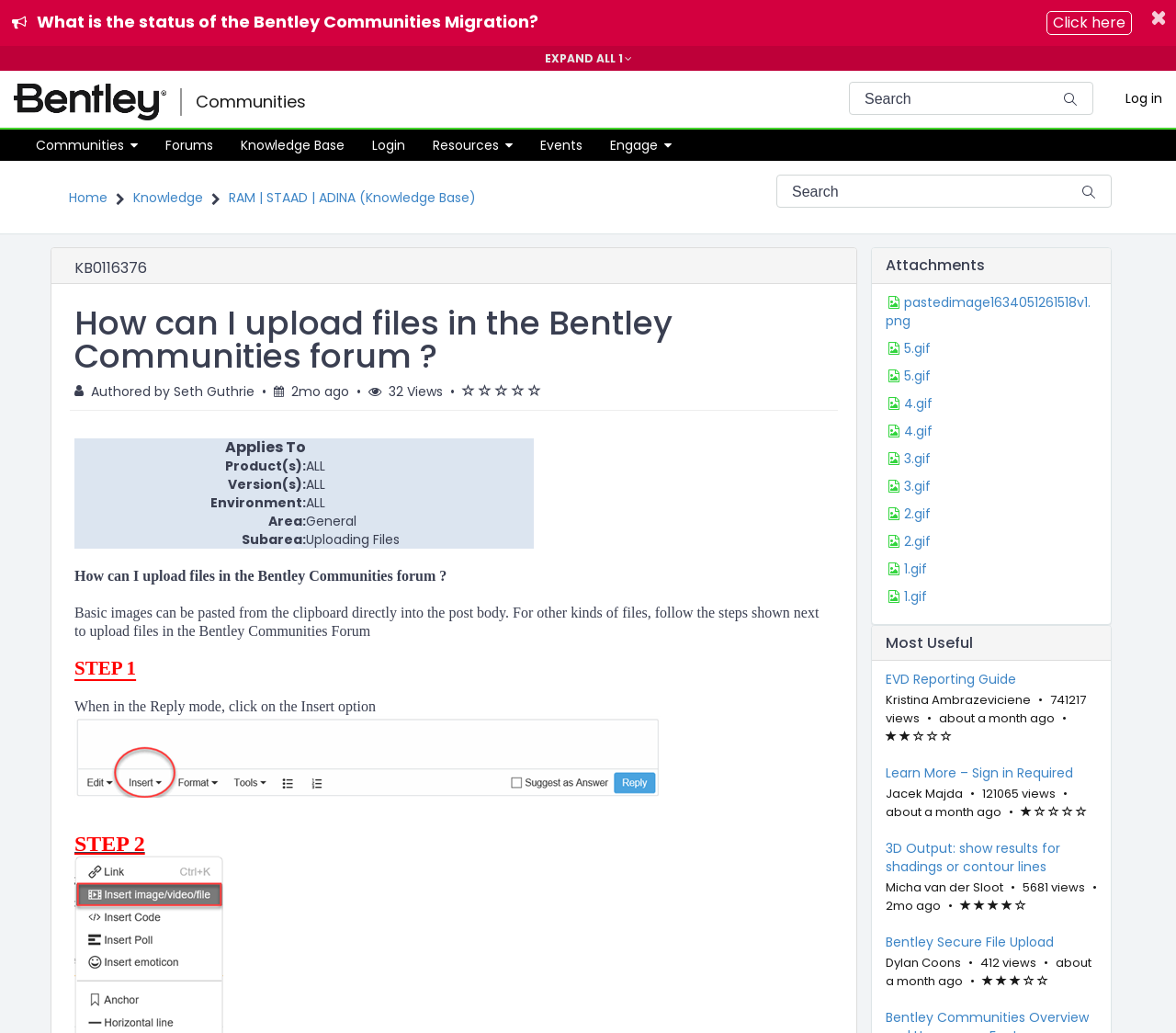Determine which piece of text is the heading of the webpage and provide it.

RAM | STAAD | ADINA - How can I upload files in the Bentley Communities forum ?